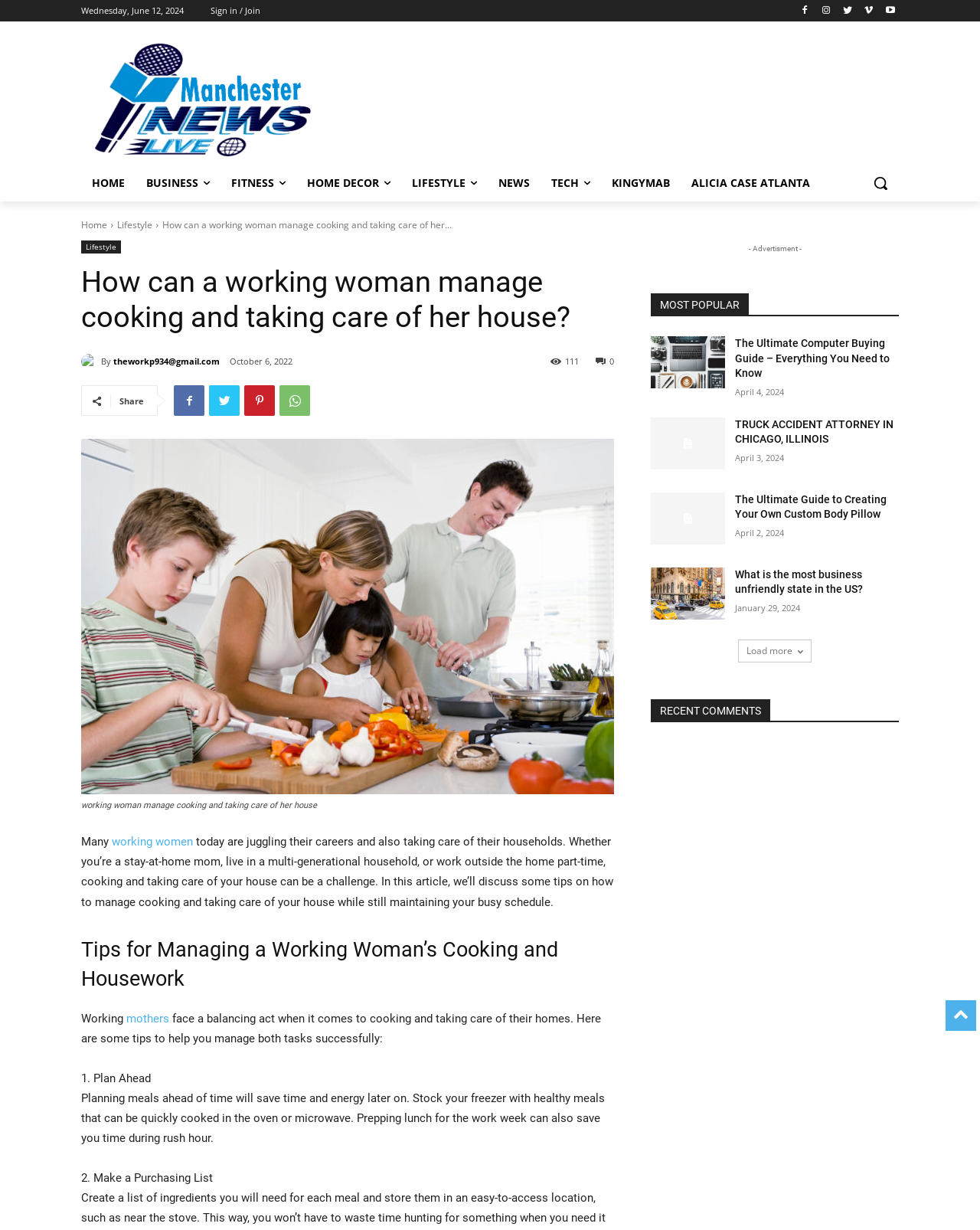Analyze the image and give a detailed response to the question:
How many links are there in the 'MOST POPULAR' section?

The 'MOST POPULAR' section is located at the bottom of the webpage and contains four links to popular articles. The links are titled 'The Ultimate Computer Buying Guide – Everything You Need to Know', 'TRUCK ACCIDENT ATTORNEY IN CHICAGO, ILLINOIS', 'The Ultimate Guide to Creating Your Own Custom Body Pillow', and 'What is the most business unfriendly state in the US?'.